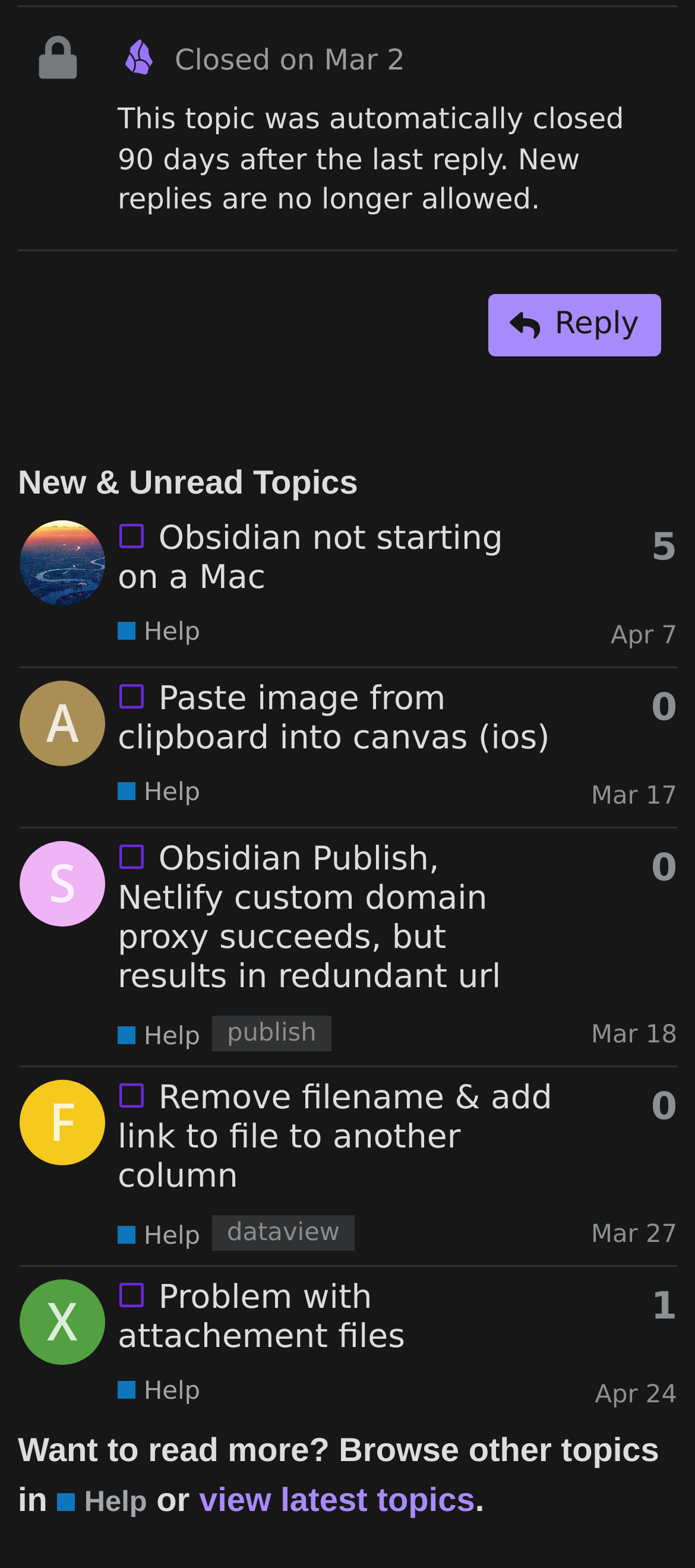Based on the image, give a detailed response to the question: Who is the latest poster of the topic 'Remove filename & add link to file to another column'?

I found the topic 'Remove filename & add link to file to another column' in the table with the heading 'New & Unread Topics'. The topic has a link element 'forumAhoy7808's profile, latest poster' which indicates that forumAhoy7808 is the latest poster of the topic.